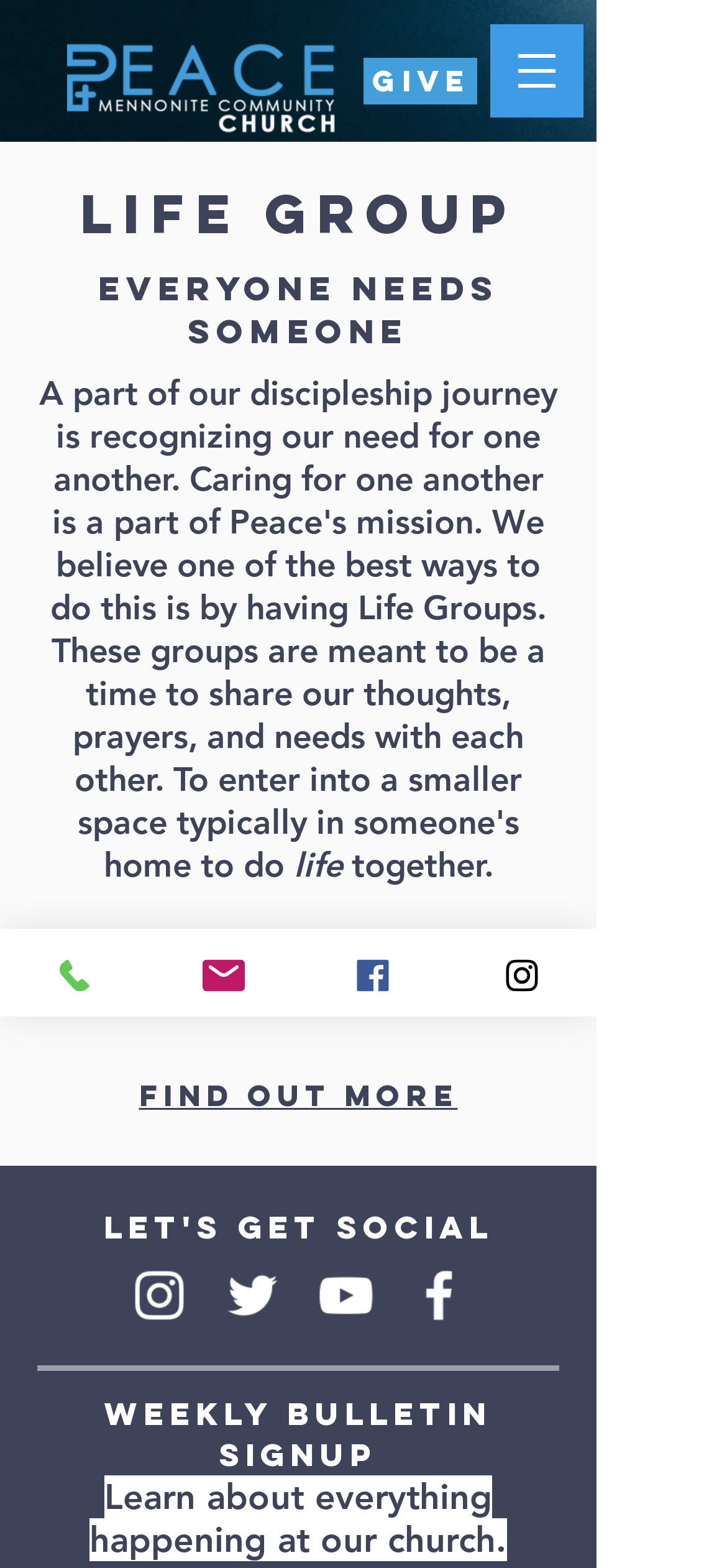Please give a short response to the question using one word or a phrase:
What is the text on the top-left corner of the webpage?

Prayer Group | Peace Community Church | Aurora